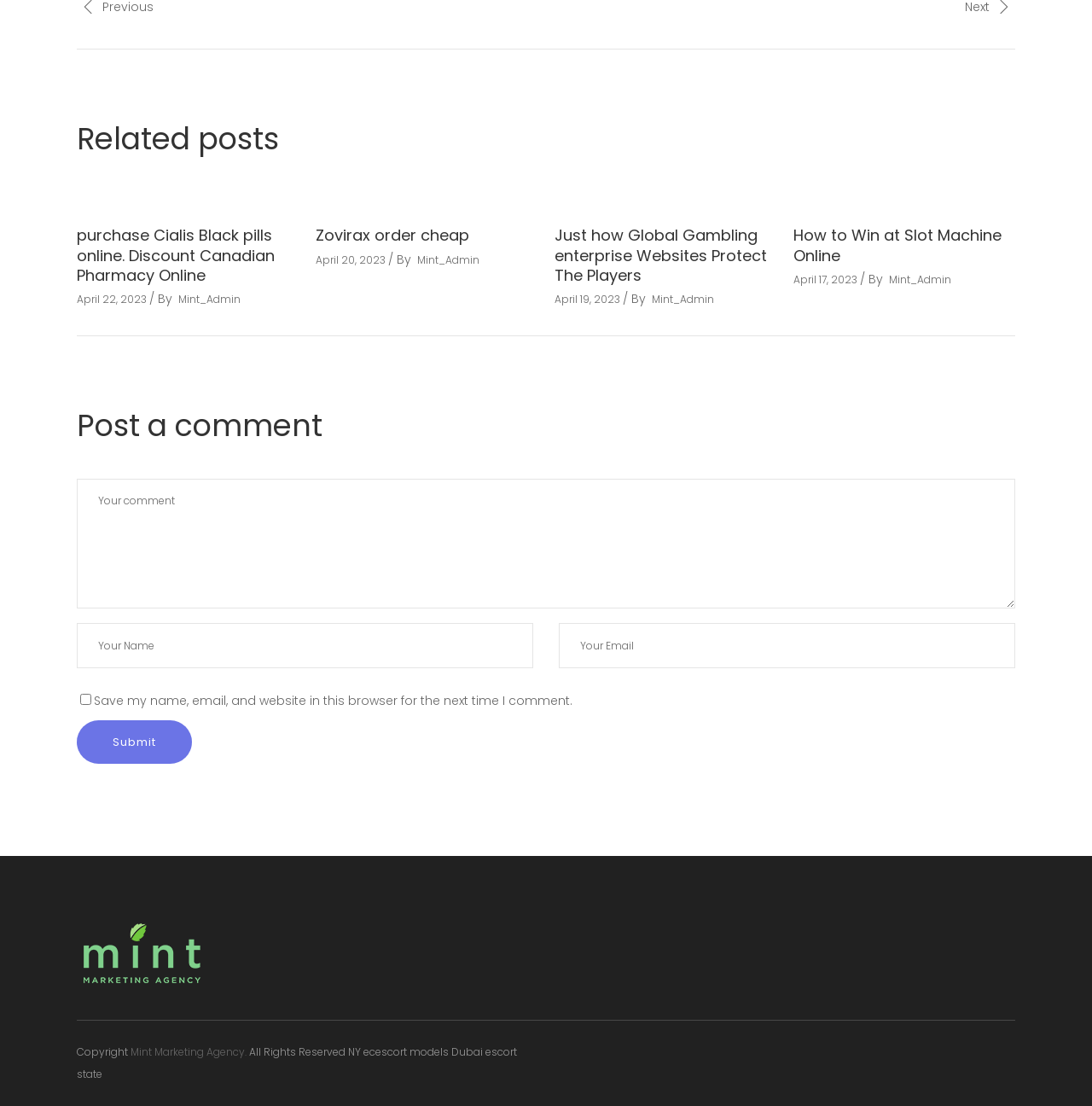Who is the author of the latest article?
Answer with a single word or phrase, using the screenshot for reference.

Mint_Admin